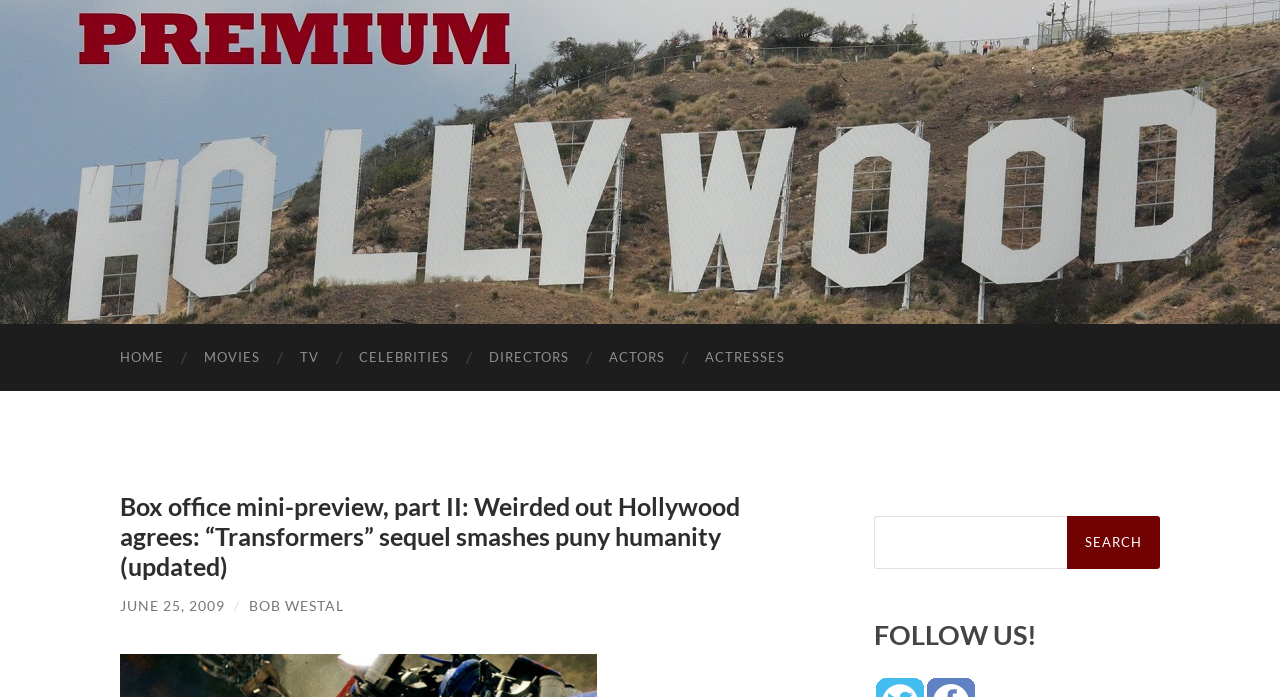Please find the bounding box coordinates of the element that you should click to achieve the following instruction: "view movies". The coordinates should be presented as four float numbers between 0 and 1: [left, top, right, bottom].

[0.144, 0.465, 0.219, 0.561]